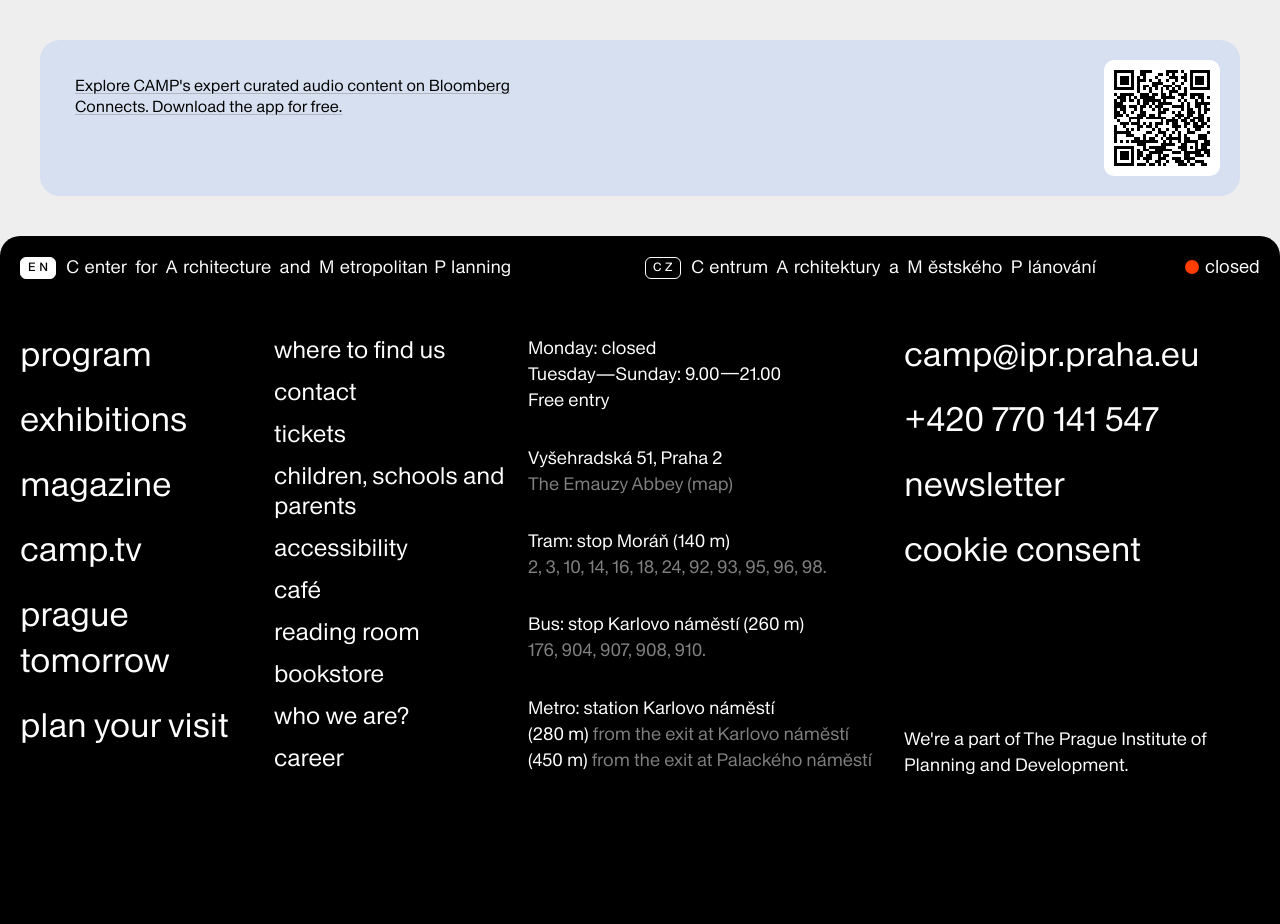Find the bounding box coordinates of the element to click in order to complete the given instruction: "Explore CAMP's expert curated audio content on Bloomberg Connects."

[0.031, 0.043, 0.969, 0.212]